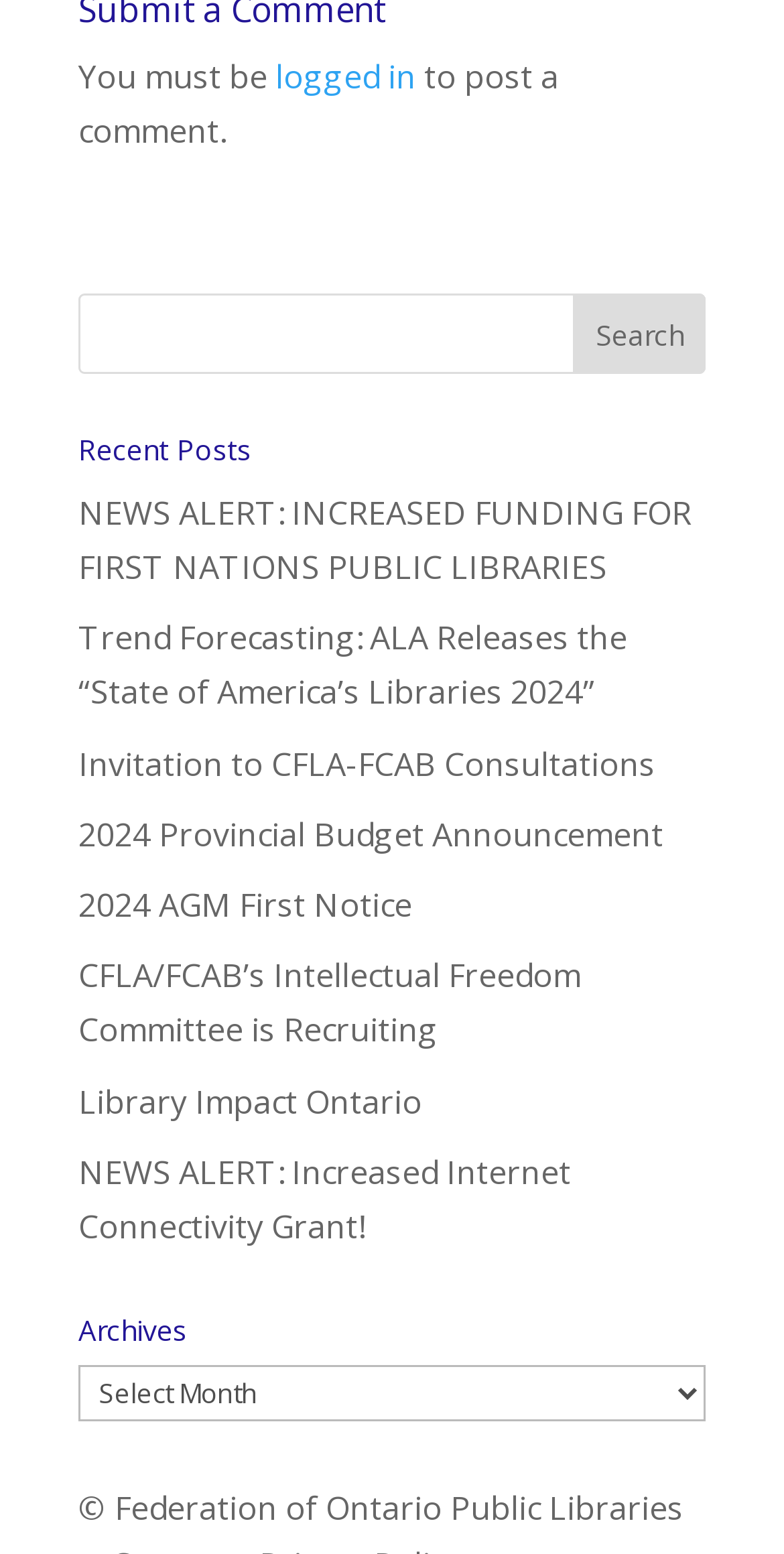What is the text of the first link in the Recent Posts section?
Please utilize the information in the image to give a detailed response to the question.

I looked at the links under the 'Recent Posts' heading and found the first link, which has the text 'NEWS ALERT: INCREASED FUNDING FOR FIRST NATIONS PUBLIC LIBRARIES'.